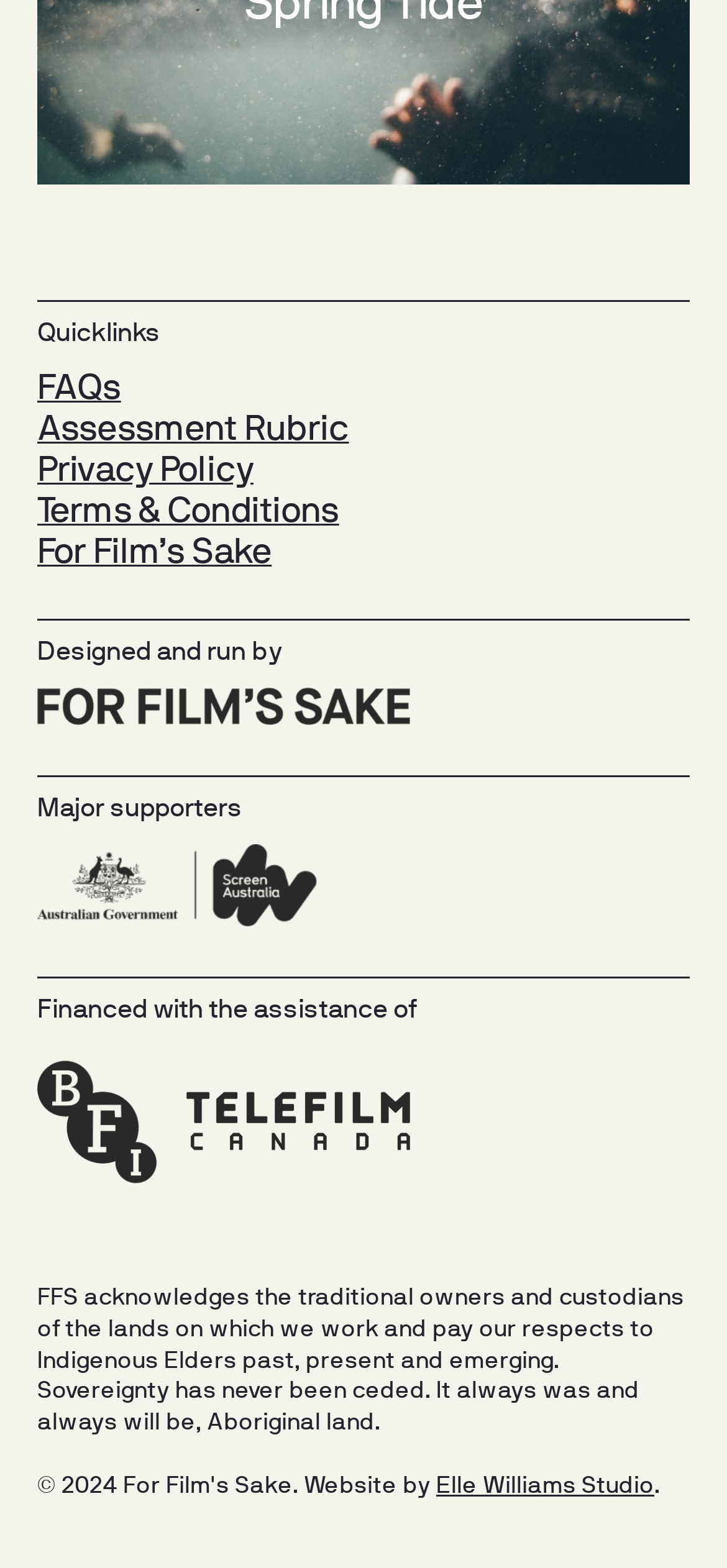From the element description: "Assessment Rubric", extract the bounding box coordinates of the UI element. The coordinates should be expressed as four float numbers between 0 and 1, in the order [left, top, right, bottom].

[0.051, 0.263, 0.48, 0.285]